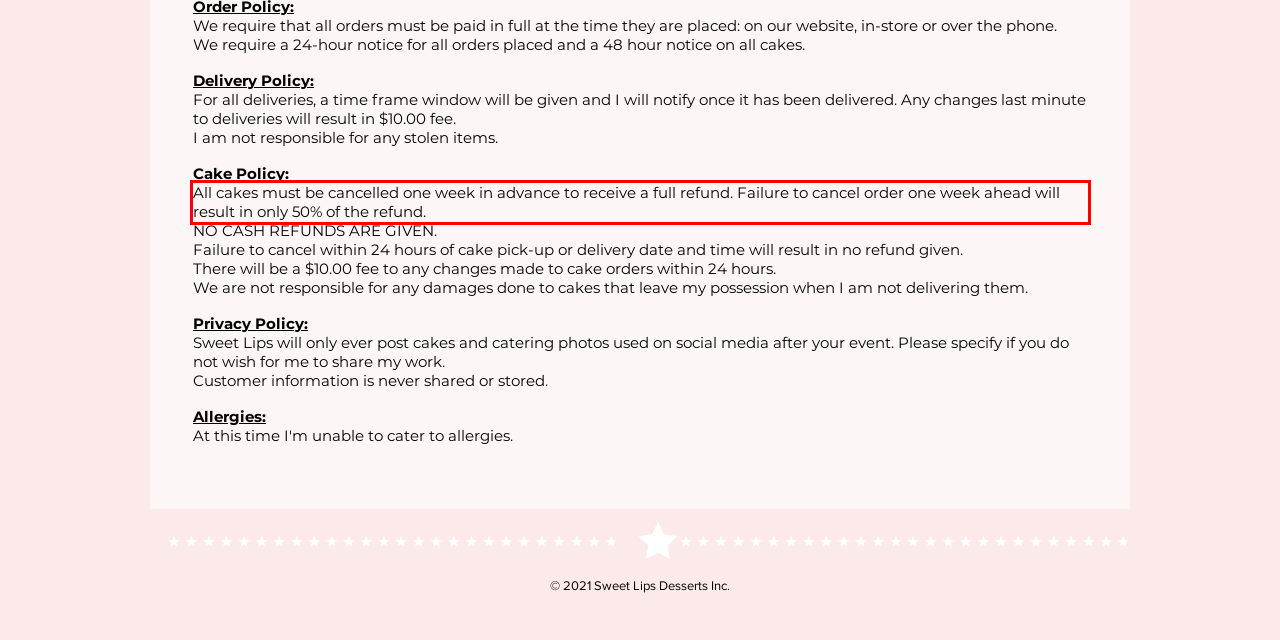Look at the screenshot of the webpage, locate the red rectangle bounding box, and generate the text content that it contains.

All cakes must be cancelled one week in advance to receive a full refund. Failure to cancel order one week ahead will result in only 50% of the refund.